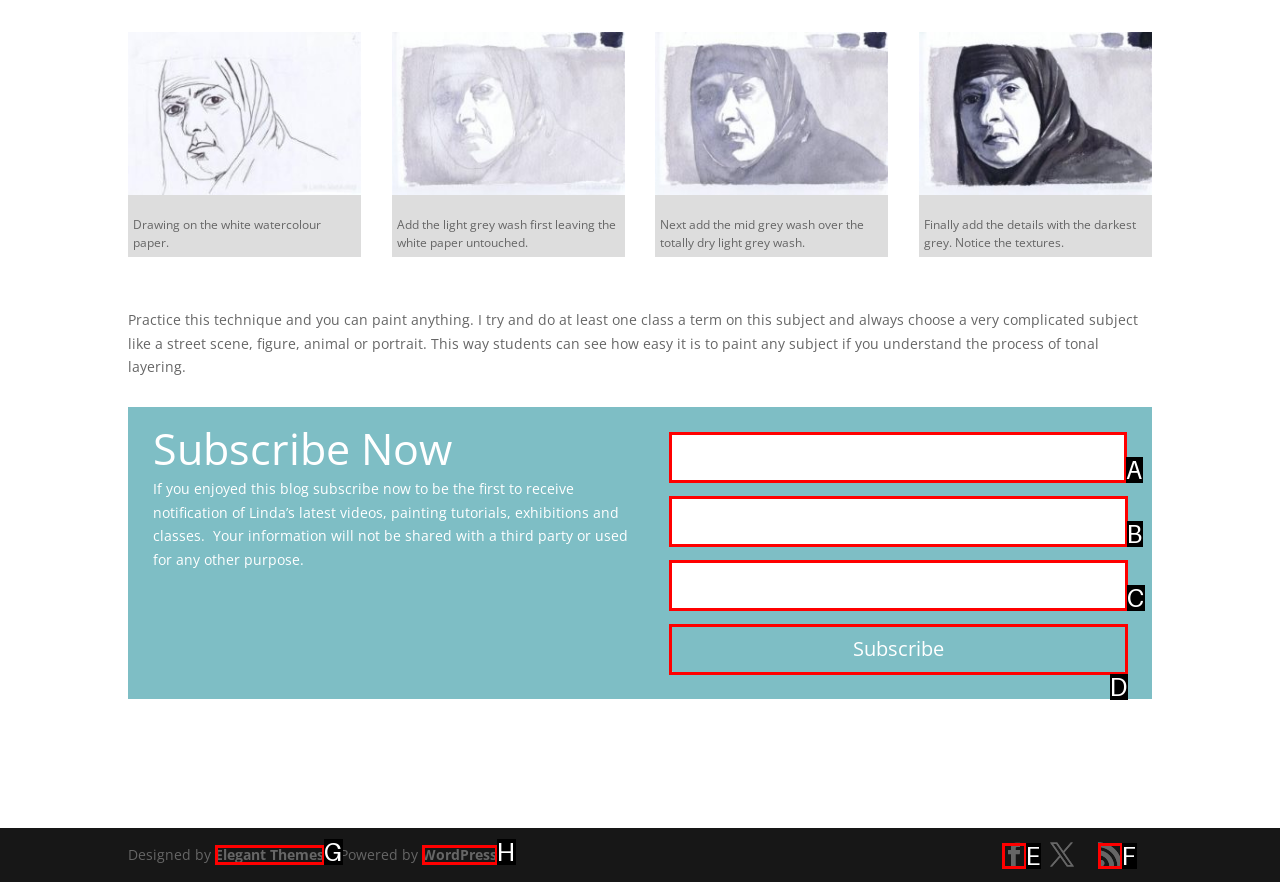Point out the HTML element I should click to achieve the following: Enter email address Reply with the letter of the selected element.

A